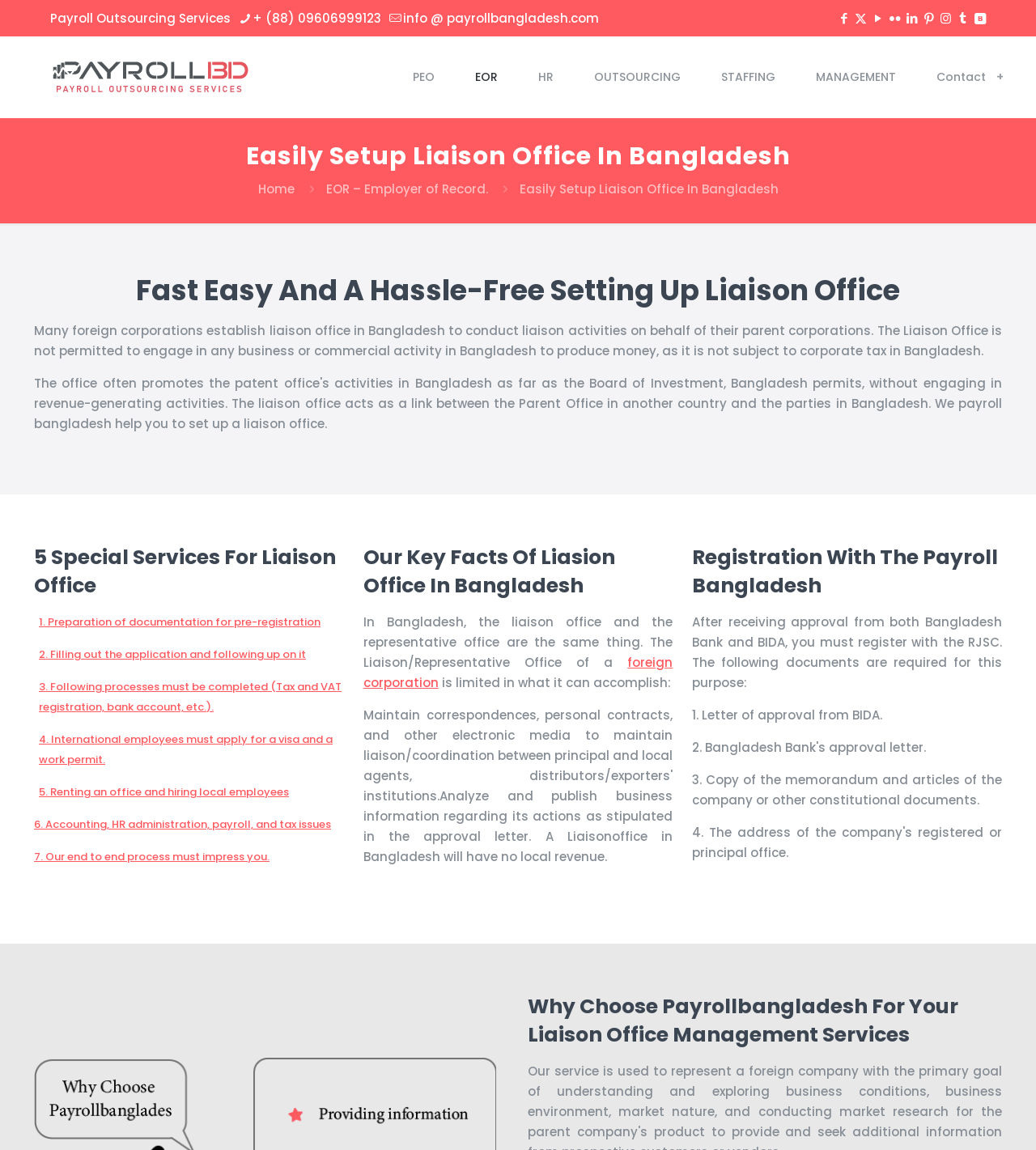Find the bounding box of the UI element described as: "Special Issue #2". The bounding box coordinates should be given as four float values between 0 and 1, i.e., [left, top, right, bottom].

None